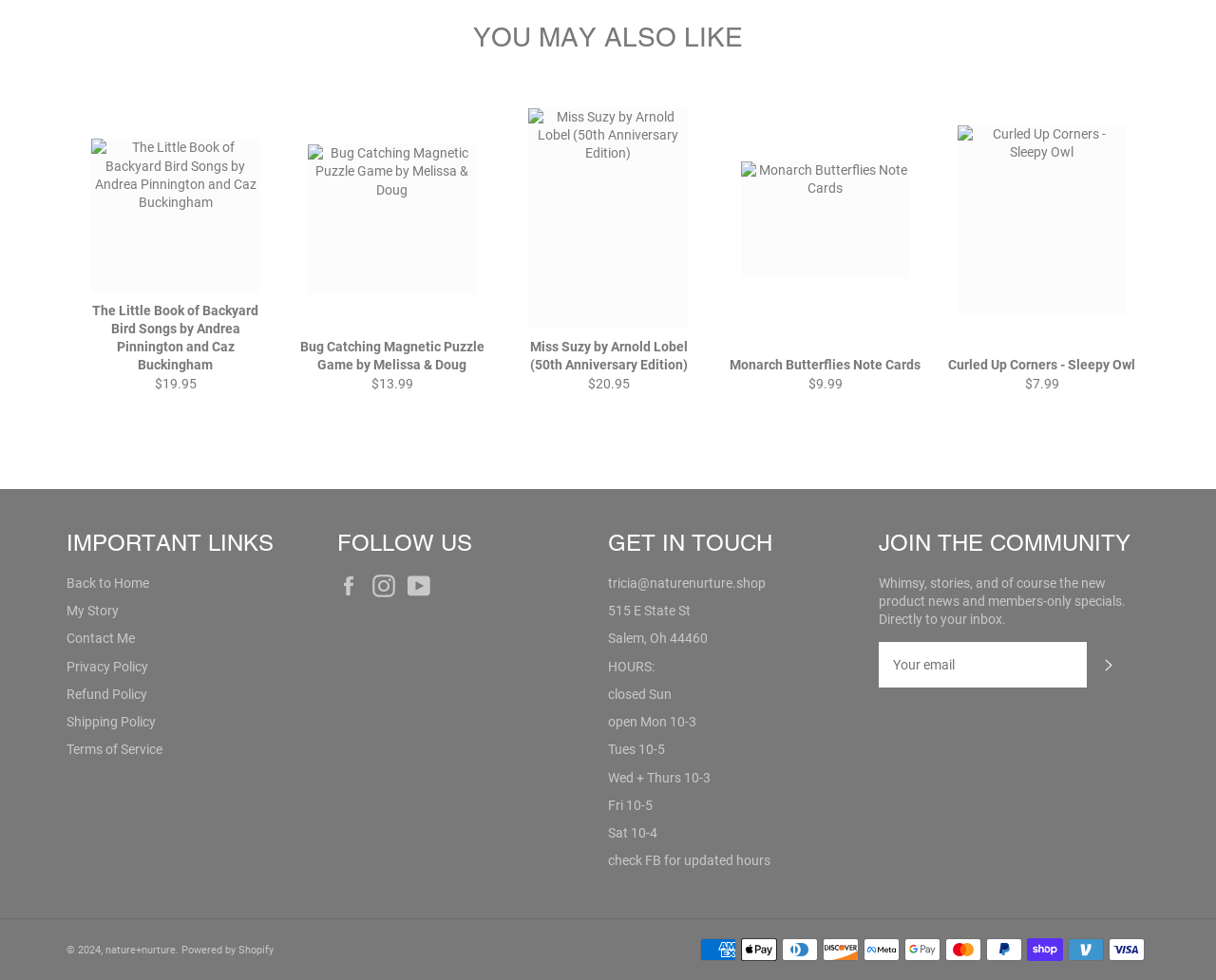What is the price of the 'Miss Suzy by Arnold Lobel' book?
Based on the visual content, answer with a single word or a brief phrase.

$20.95